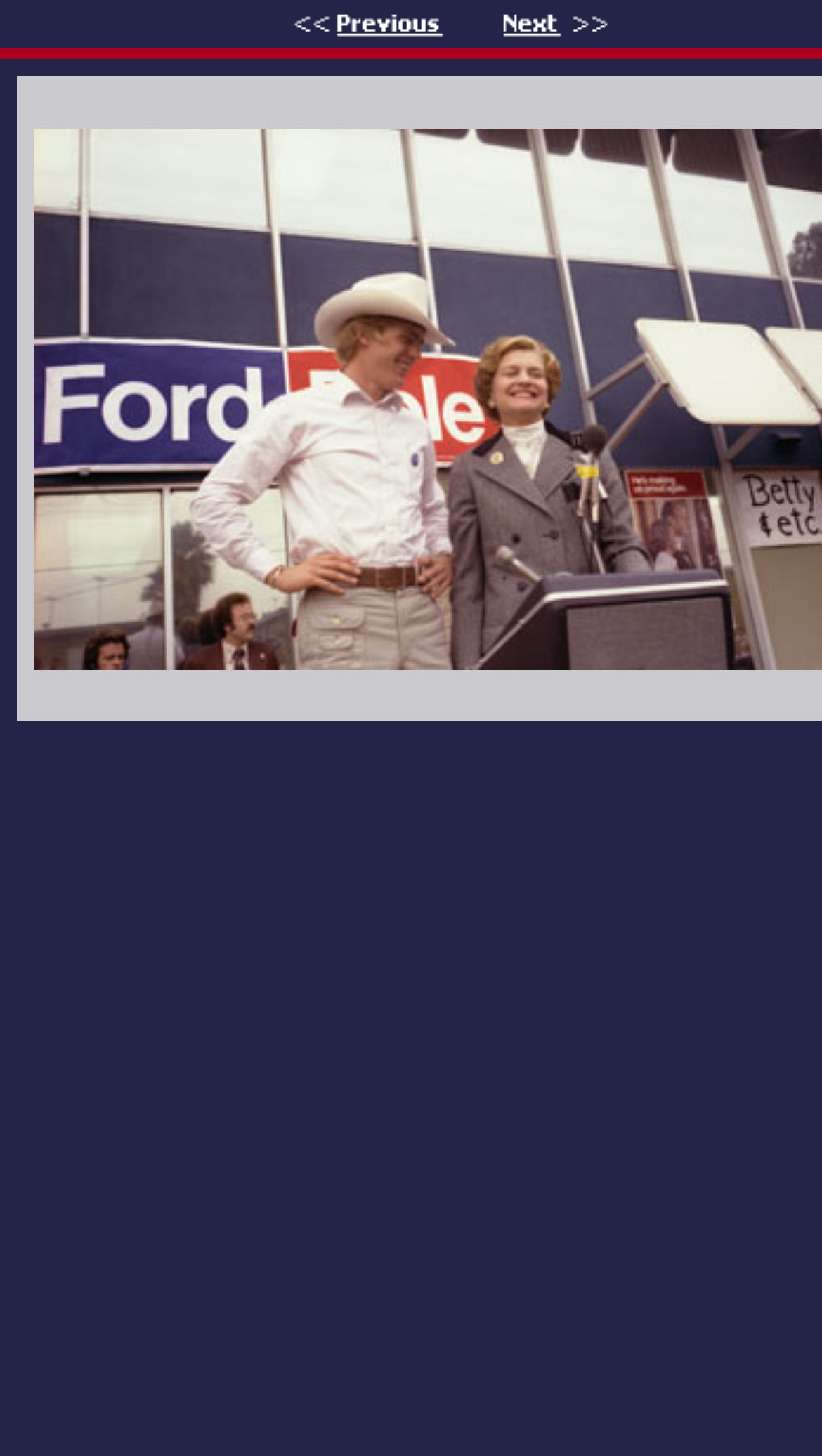Given the description "title="Charles Dickens, Magician (Signed copy)"", determine the bounding box of the corresponding UI element.

None